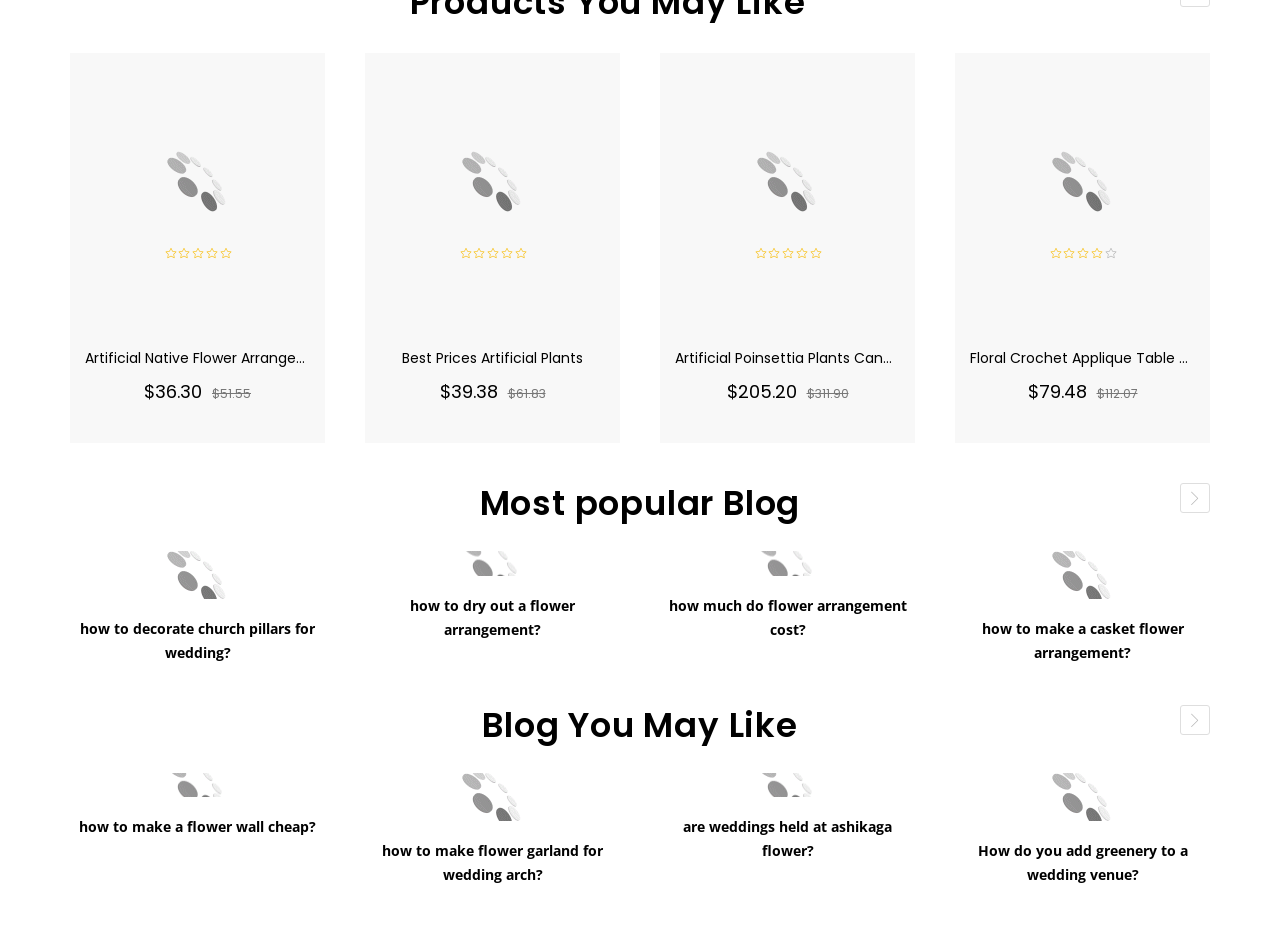Please identify the bounding box coordinates of the clickable element to fulfill the following instruction: "Read blog post about how to decorate church pillars for wedding". The coordinates should be four float numbers between 0 and 1, i.e., [left, top, right, bottom].

[0.055, 0.579, 0.254, 0.63]